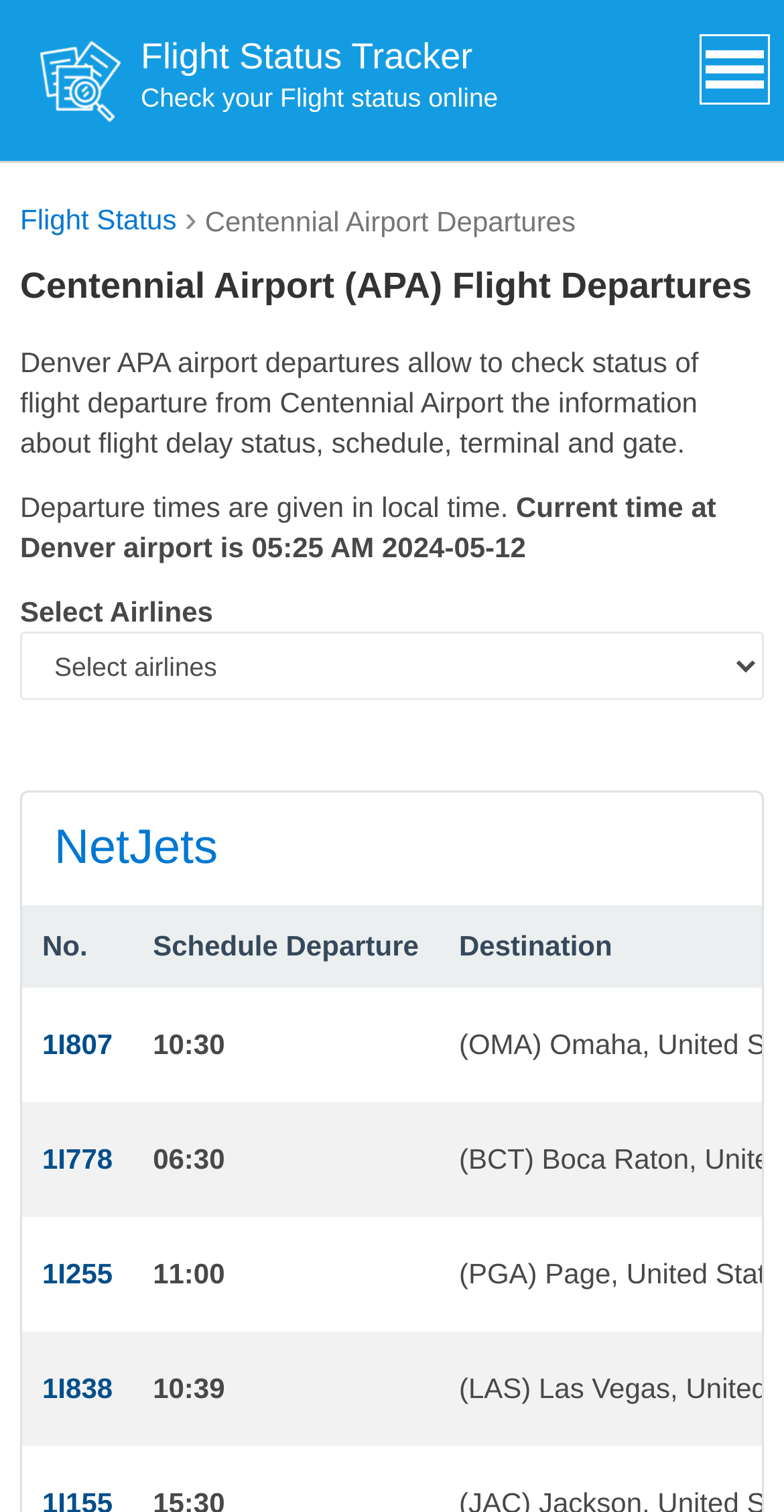Provide a thorough description of the webpage you see.

The webpage displays live flight departures of Centennial Airport. At the top, there is an image with the text "Flight Status" next to it, followed by a heading that reads "Centennial Airport (APA) Flight Departures". Below this, there is a paragraph of text that explains the purpose of the page, which is to provide information about flight departures from Centennial Airport, including delay status, schedule, terminal, and gate.

To the right of the image, there is a link with the same text "Flight Status", and another text element that displays the airport's name, "Centennial Airport Departures". Below these elements, there is a section that provides more information about the flight departures, including a note that the departure times are given in local time, and the current time at Denver airport is displayed.

Further down, there is a dropdown menu labeled "Select Airlines" that allows users to filter the flight departures by airline. Below this, there is a table that displays the flight information, with columns for the flight number, schedule departure time, and other details. Each row in the table represents a different flight, and the flight numbers are links that can be clicked for more information. The table is scrollable, with multiple rows of flights displayed.